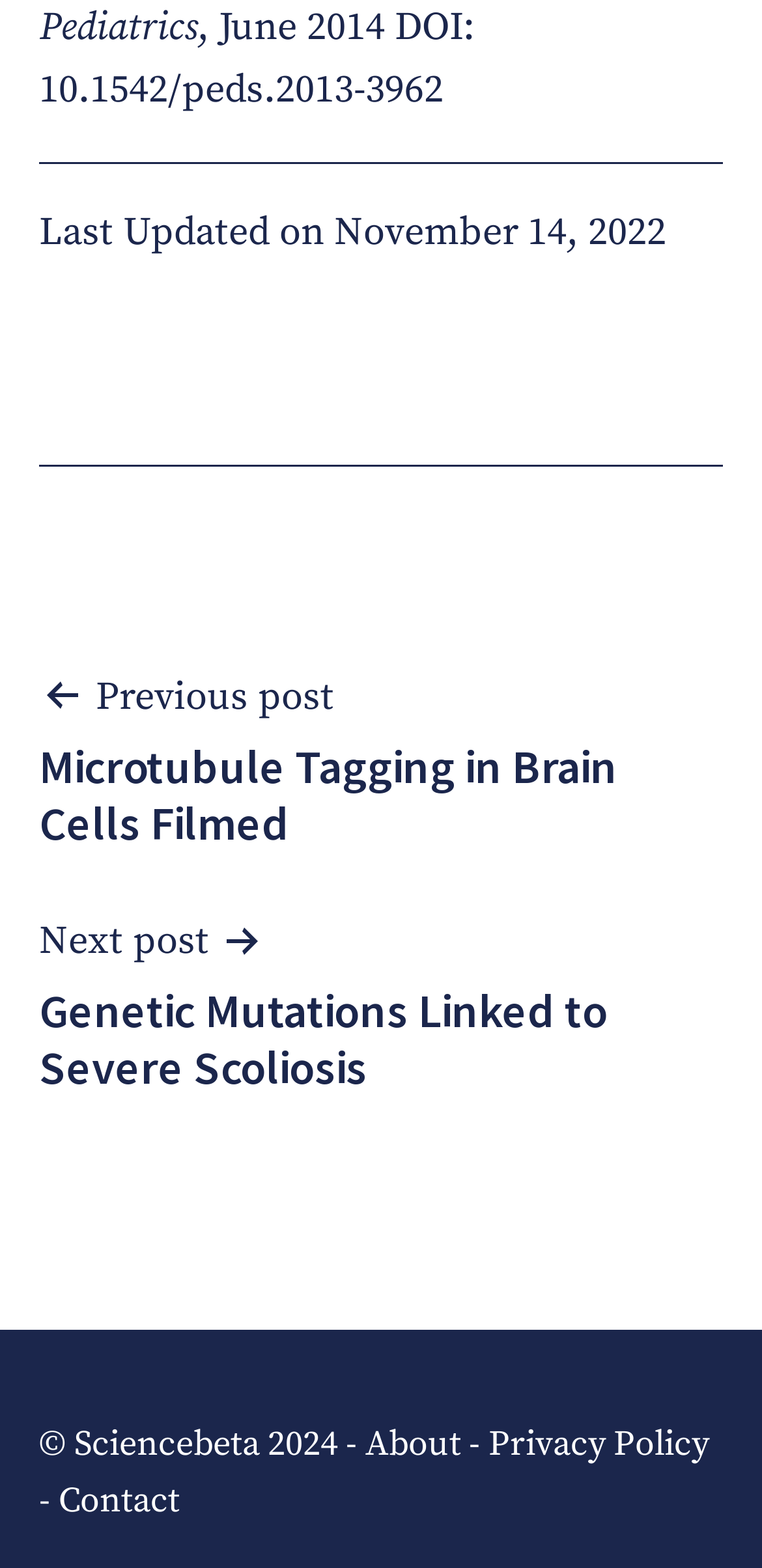Bounding box coordinates are specified in the format (top-left x, top-left y, bottom-right x, bottom-right y). All values are floating point numbers bounded between 0 and 1. Please provide the bounding box coordinate of the region this sentence describes: Privacy Policy

[0.641, 0.907, 0.931, 0.936]